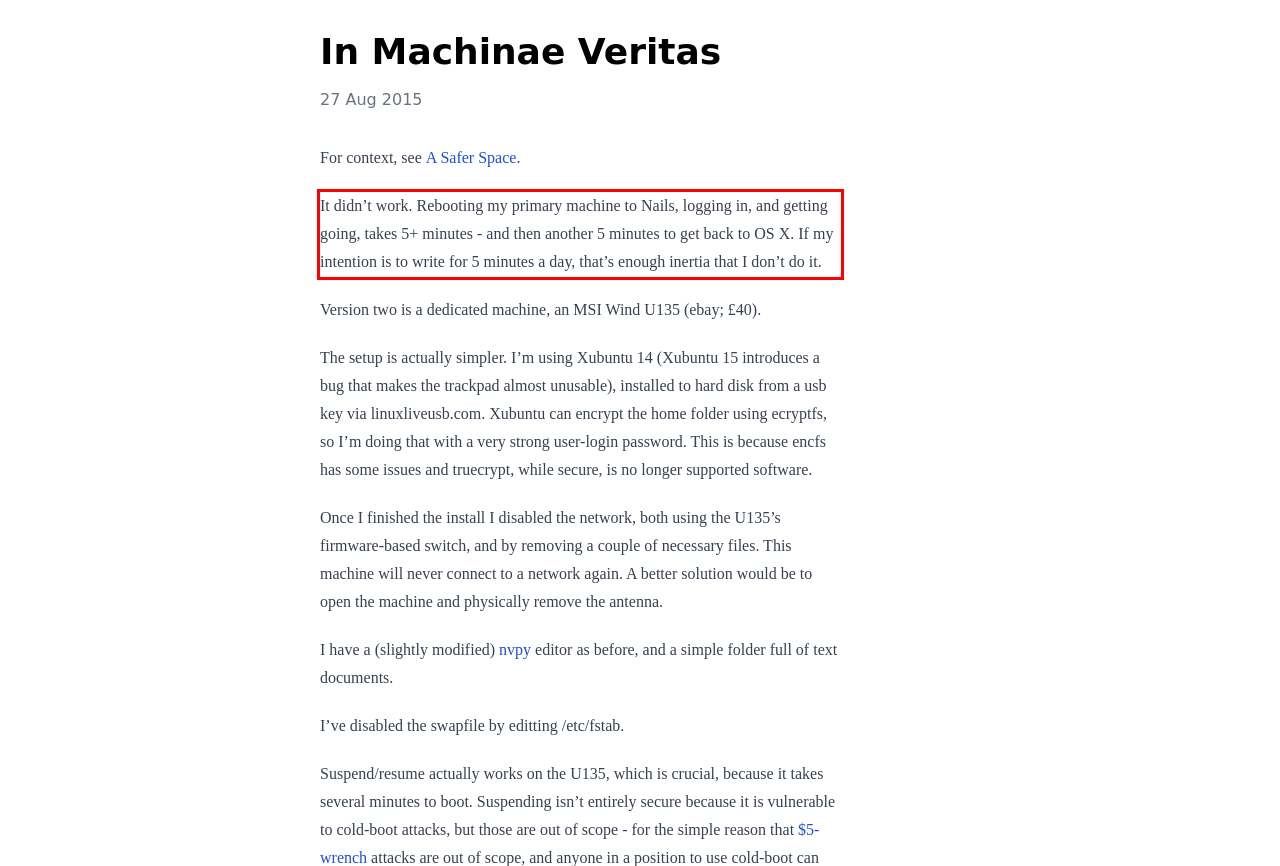Given a screenshot of a webpage, identify the red bounding box and perform OCR to recognize the text within that box.

It didn’t work. Rebooting my primary machine to Nails, logging in, and getting going, takes 5+ minutes - and then another 5 minutes to get back to OS X. If my intention is to write for 5 minutes a day, that’s enough inertia that I don’t do it.